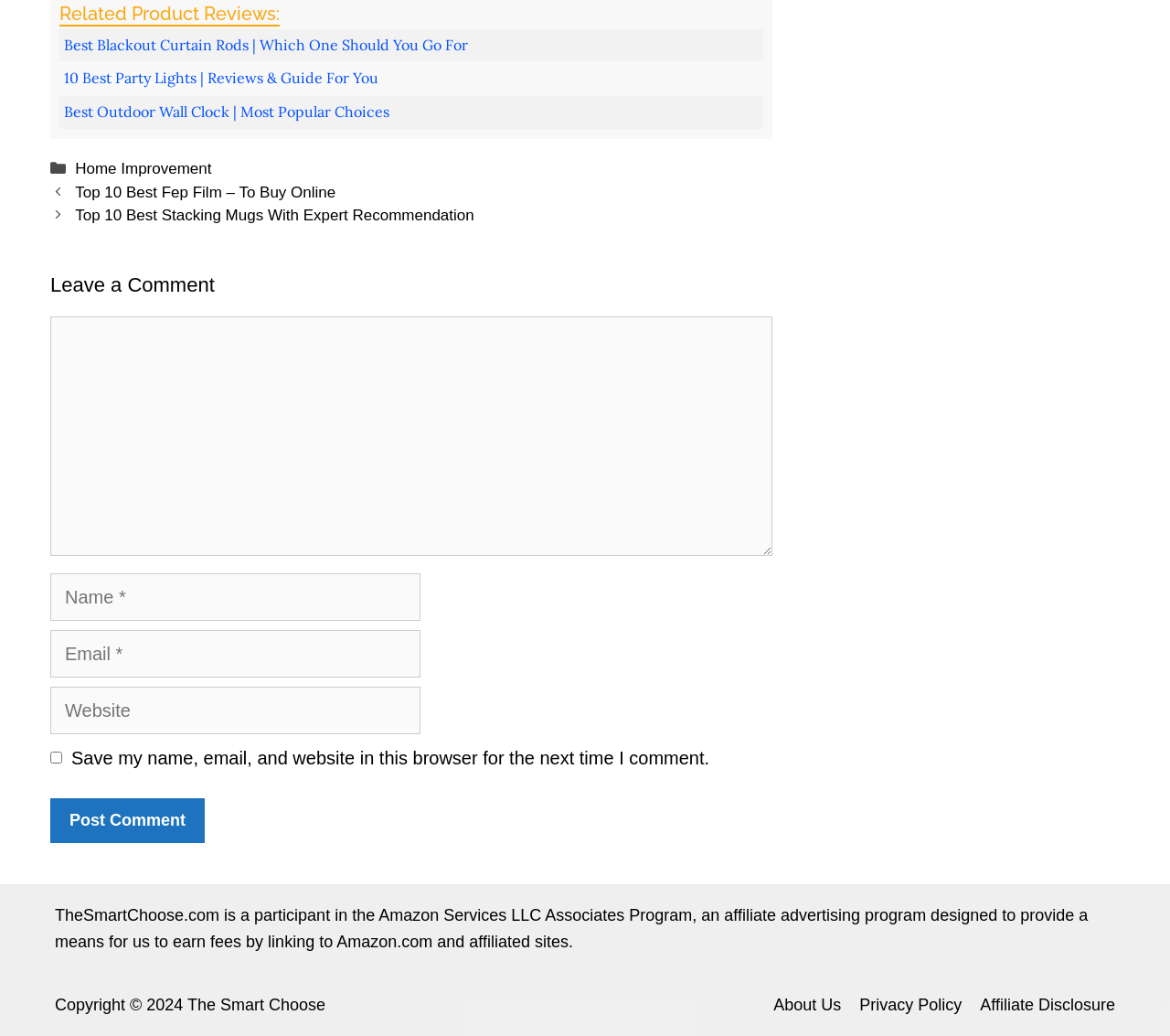Please determine the bounding box coordinates of the area that needs to be clicked to complete this task: 'Click on the 'About Us' link'. The coordinates must be four float numbers between 0 and 1, formatted as [left, top, right, bottom].

[0.661, 0.961, 0.719, 0.978]